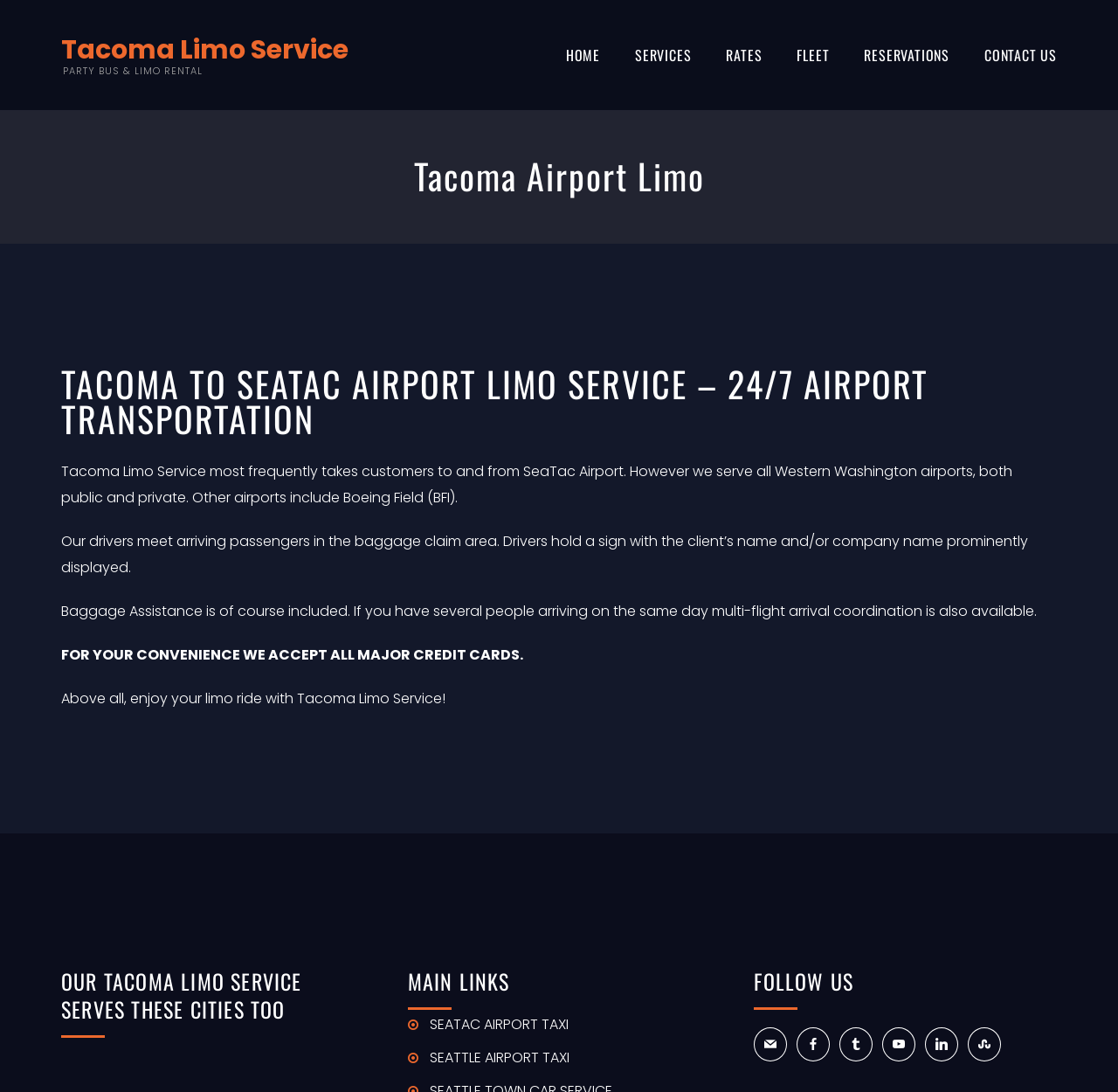Write a detailed summary of the webpage.

The webpage is about Tacoma Limo Service, a company that provides airport transportation services. At the top of the page, there is a layout table with several links, including "Tacoma Limo Service PARTY BUS & LIMO RENTAL", "HOME", "SERVICES", "RATES", "FLEET", "RESERVATIONS", and "CONTACT US". These links are positioned horizontally across the top of the page.

Below the links, there is a heading that reads "Tacoma Airport Limo". Underneath this heading, there is an article section that takes up most of the page. The article section is divided into several sections.

The first section has a heading that reads "TACOMA TO SEATAC AIRPORT LIMO SERVICE – 24/7 AIRPORT TRANSPORTATION". This section provides information about the company's services, including that they frequently take customers to and from SeaTac Airport, but also serve all Western Washington airports. The text also mentions that their drivers meet arriving passengers in the baggage claim area and provide baggage assistance.

The next section provides more information about the company's services, including multi-flight arrival coordination and credit card acceptance. There is also a heading that reads "OUR TACOMA LIMO SERVICE SERVES THESE CITIES TOO", but it does not appear to have any corresponding text.

Further down the page, there is a section with a heading that reads "MAIN LINKS". This section has three links, including "SEATAC AIRPORT TAXI" and "SEATTLE AIRPORT TAXI". 

Finally, there is a section with a heading that reads "FOLLOW US", which has six social media links, including Facebook, Twitter, and Instagram.